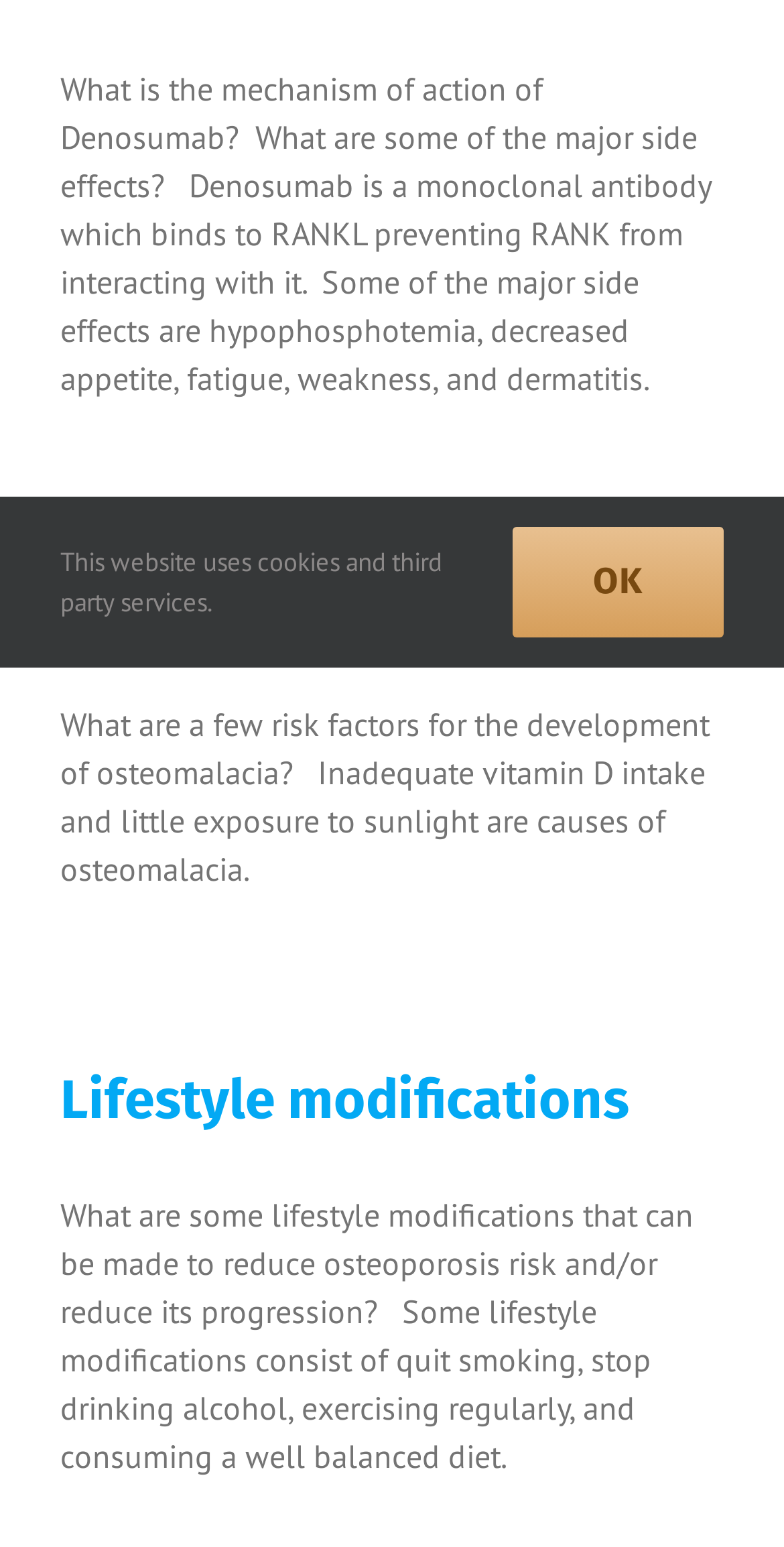Determine the bounding box coordinates of the UI element described by: "Go to Top".

[0.695, 0.335, 0.808, 0.393]